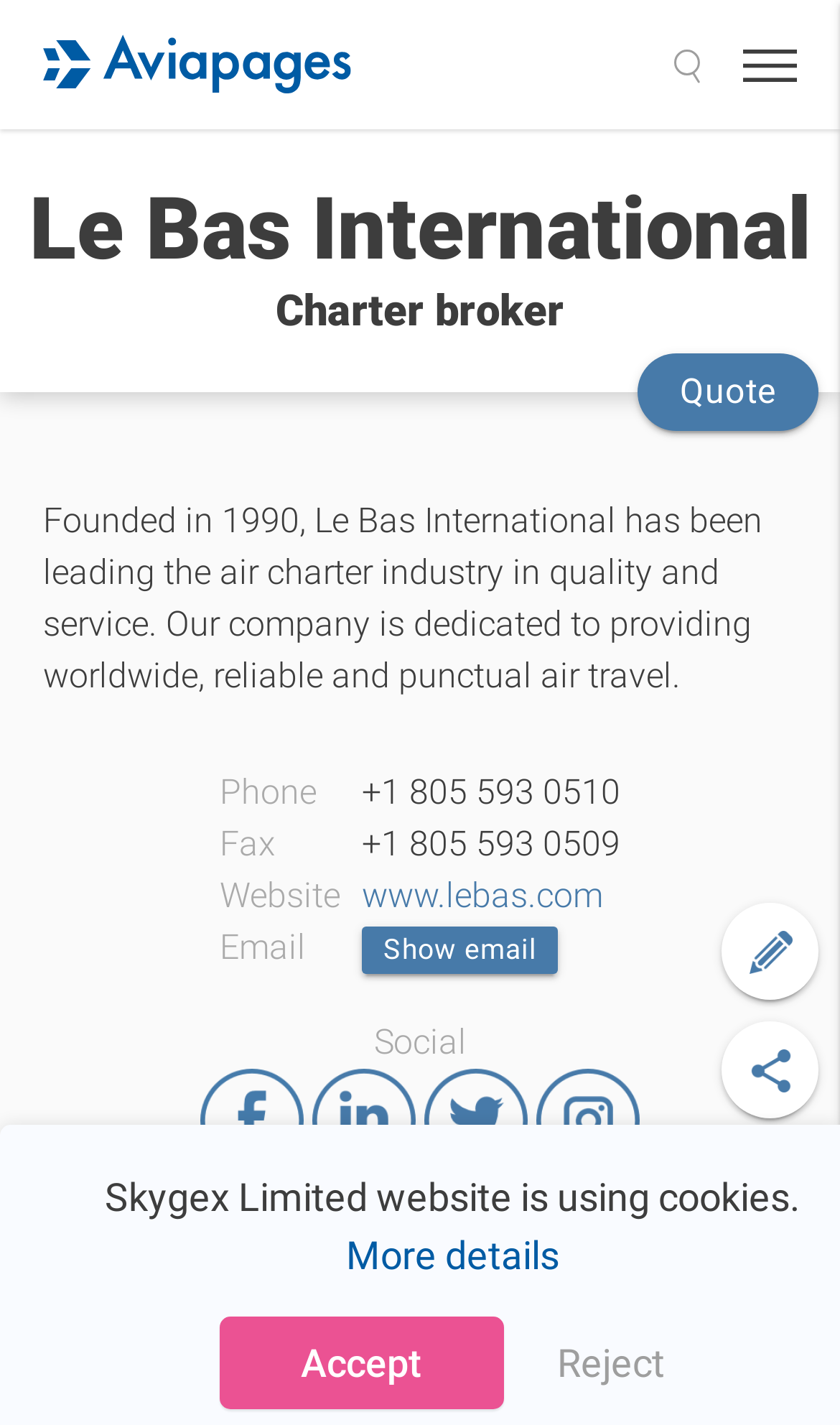Given the following UI element description: "Fax:(215)513-1785", find the bounding box coordinates in the webpage screenshot.

None